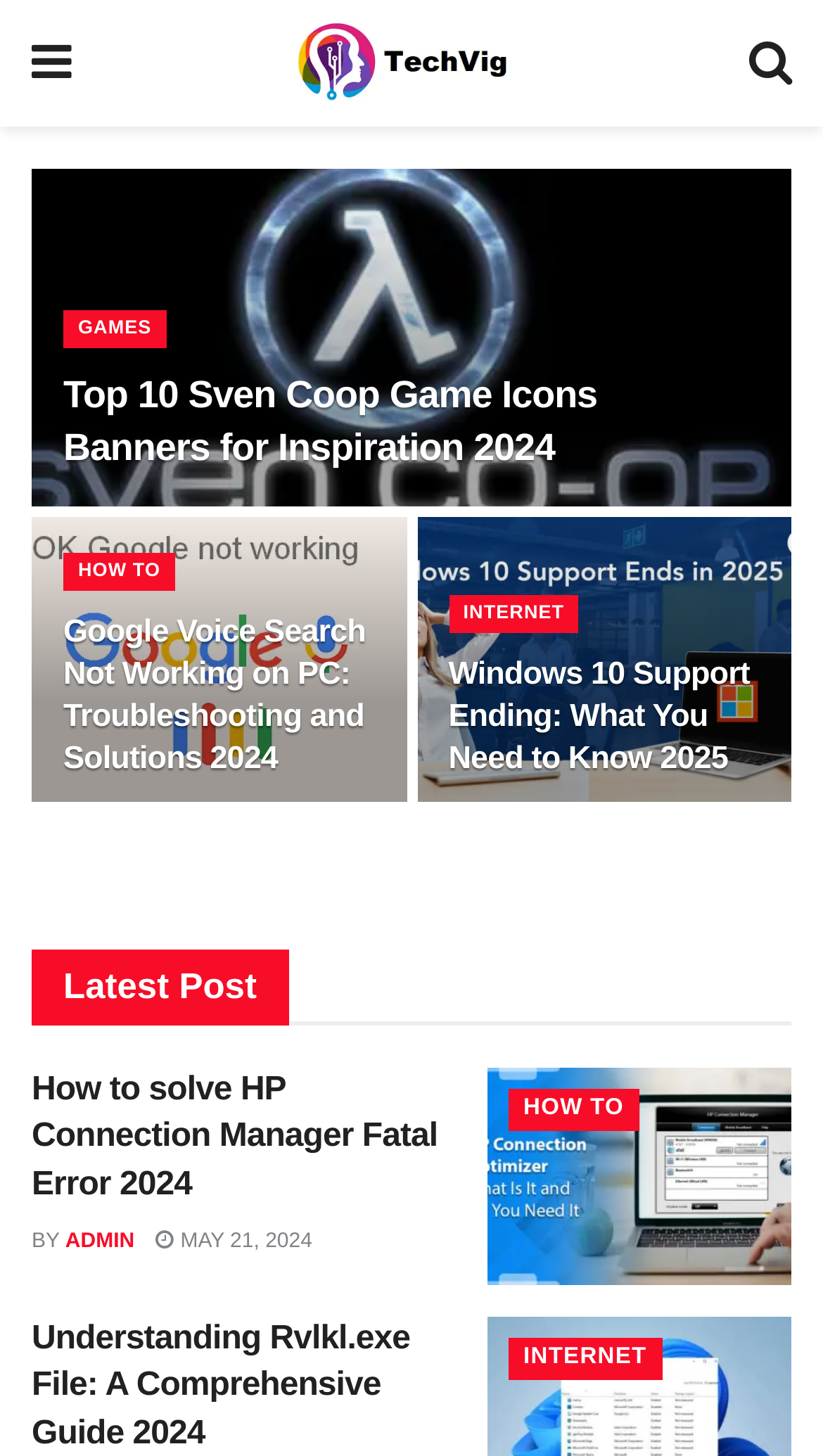What is the category of the article 'Top 10 Sven Coop Game Icons Banners for Inspiration 2024'?
Using the information from the image, give a concise answer in one word or a short phrase.

GAMES